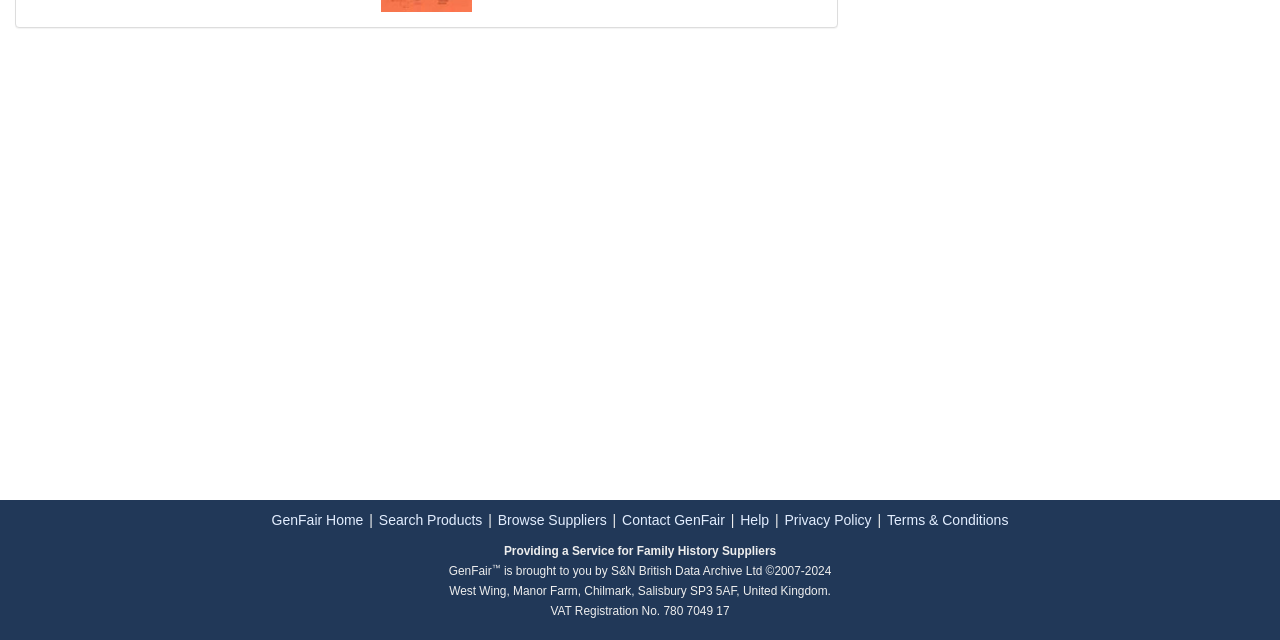Please find the bounding box coordinates (top-left x, top-left y, bottom-right x, bottom-right y) in the screenshot for the UI element described as follows: Help

[0.577, 0.8, 0.602, 0.825]